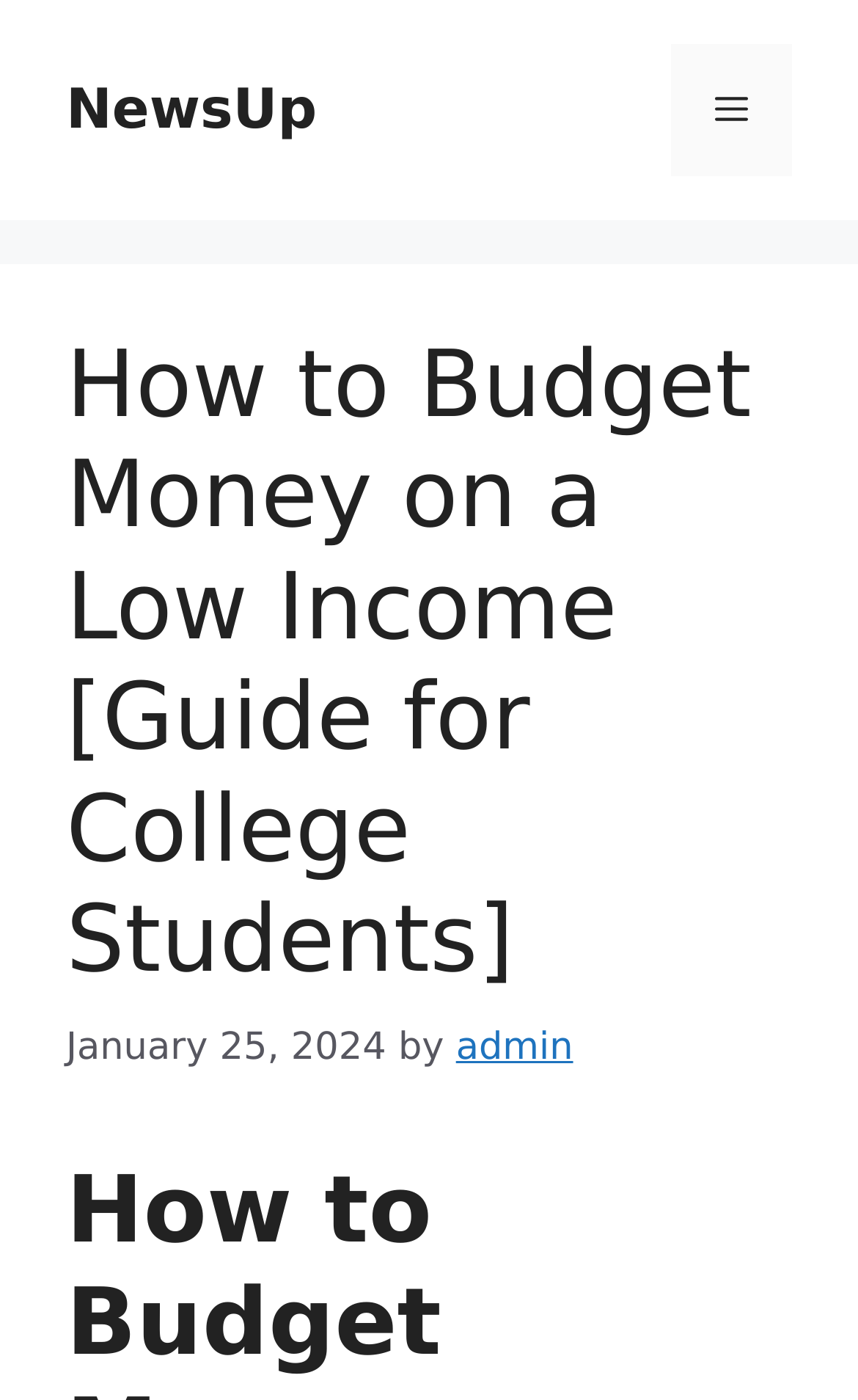Based on the image, provide a detailed and complete answer to the question: 
Who is the author of the article?

I identified the author of the article by looking at the link element next to the 'by' text, which points to the author 'admin'.